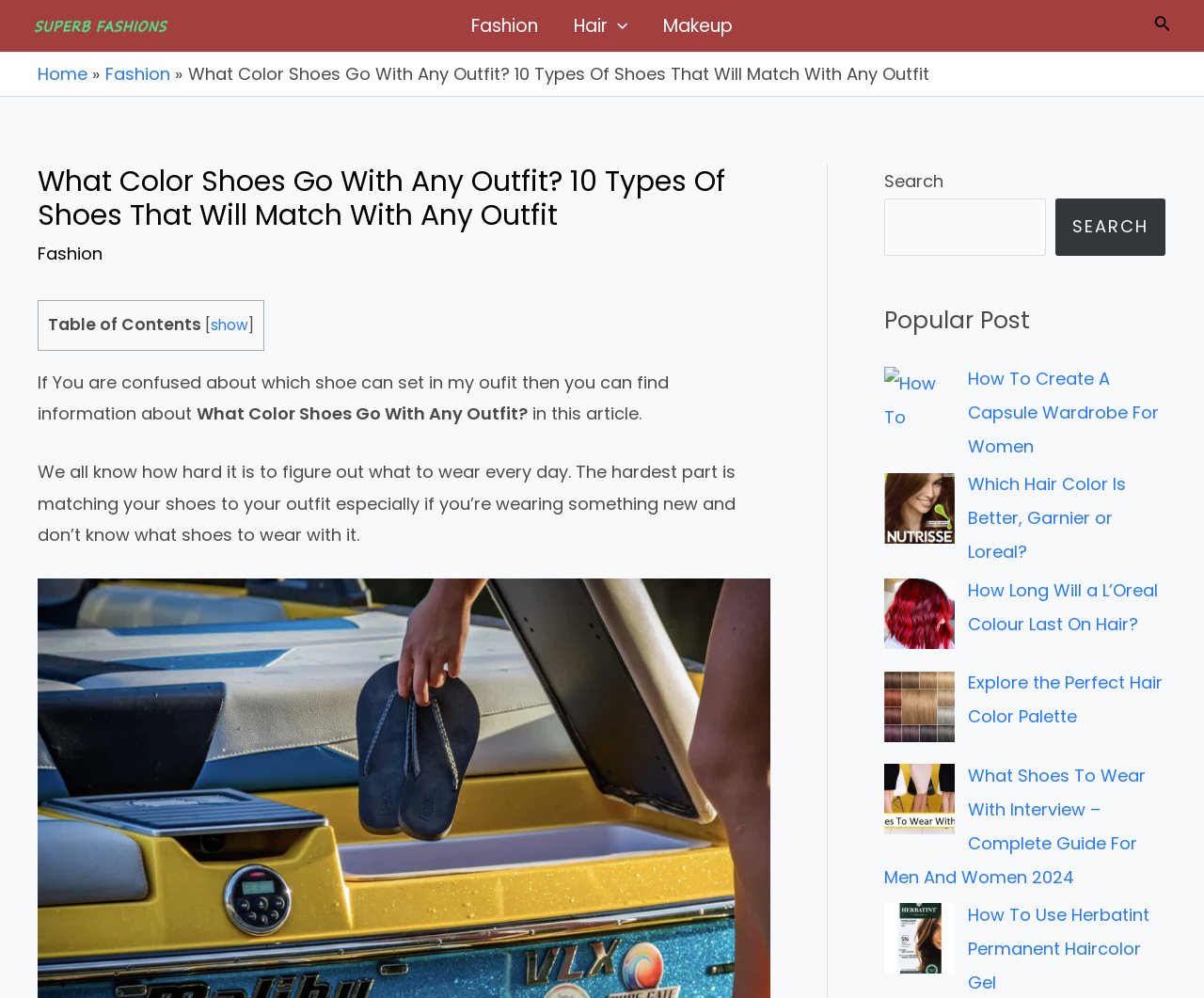Can you specify the bounding box coordinates of the area that needs to be clicked to fulfill the following instruction: "Click on the 'Home' link in the breadcrumbs"?

[0.031, 0.063, 0.073, 0.086]